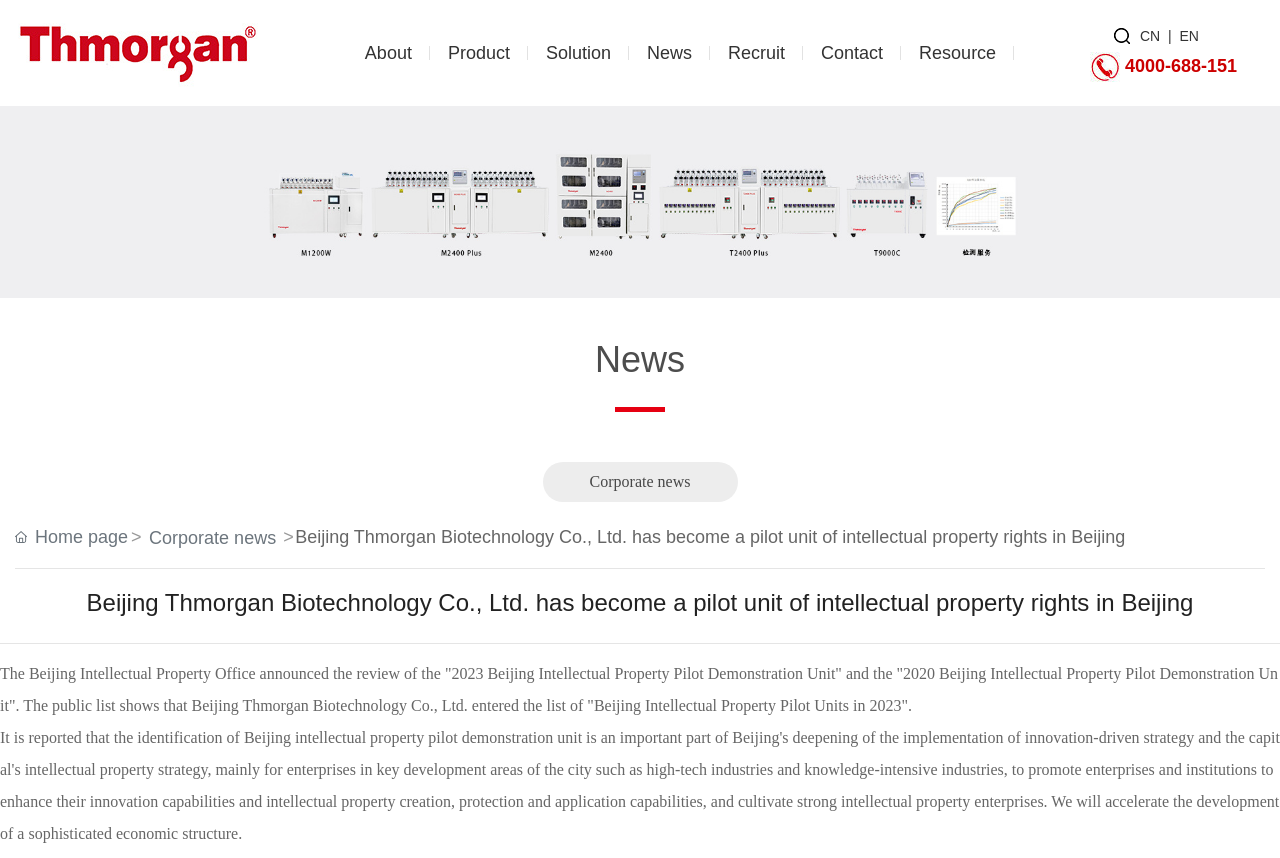Provide the bounding box coordinates of the HTML element this sentence describes: "Solution".

[0.427, 0.028, 0.477, 0.096]